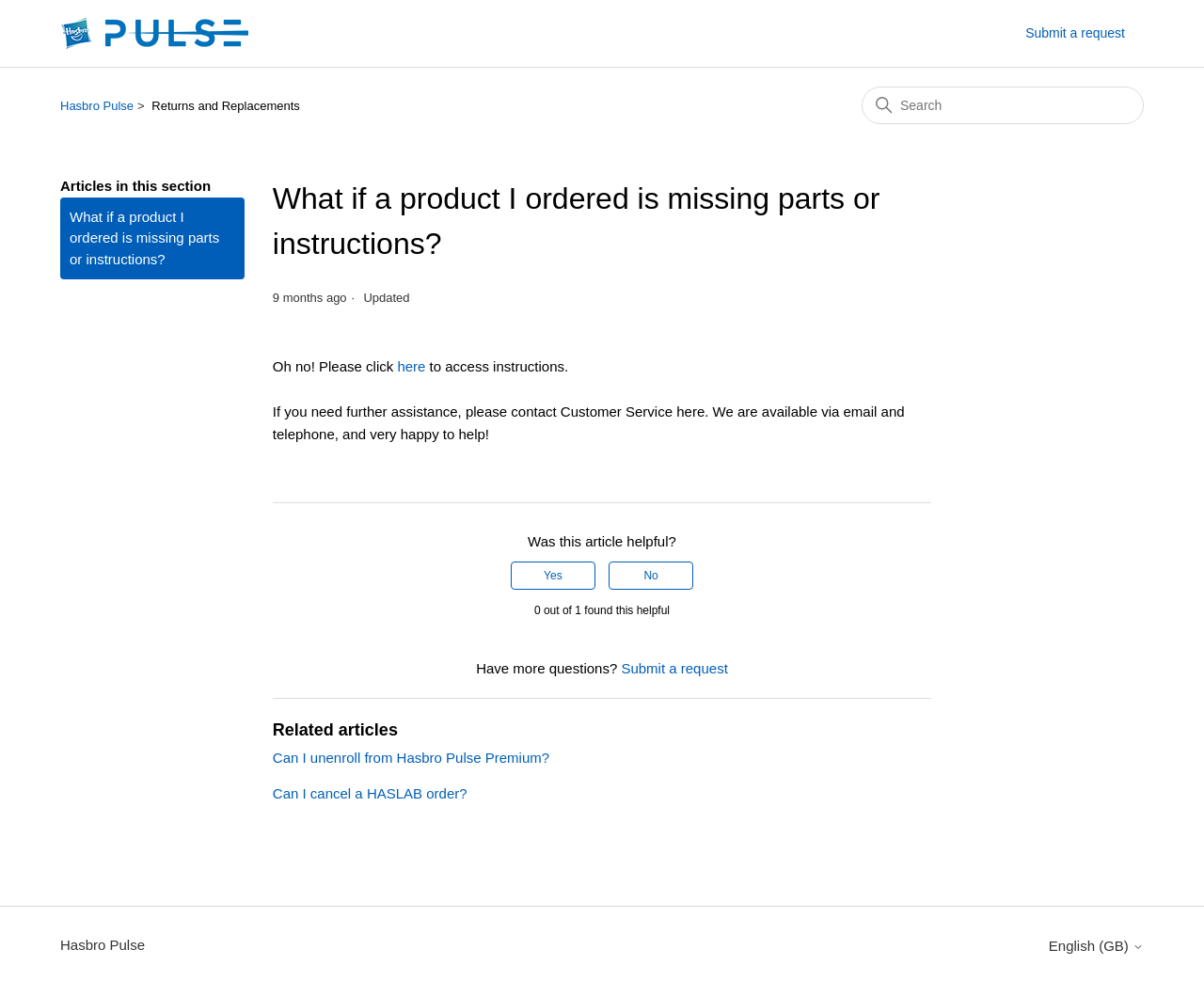Could you highlight the region that needs to be clicked to execute the instruction: "Submit a request"?

[0.852, 0.024, 0.95, 0.044]